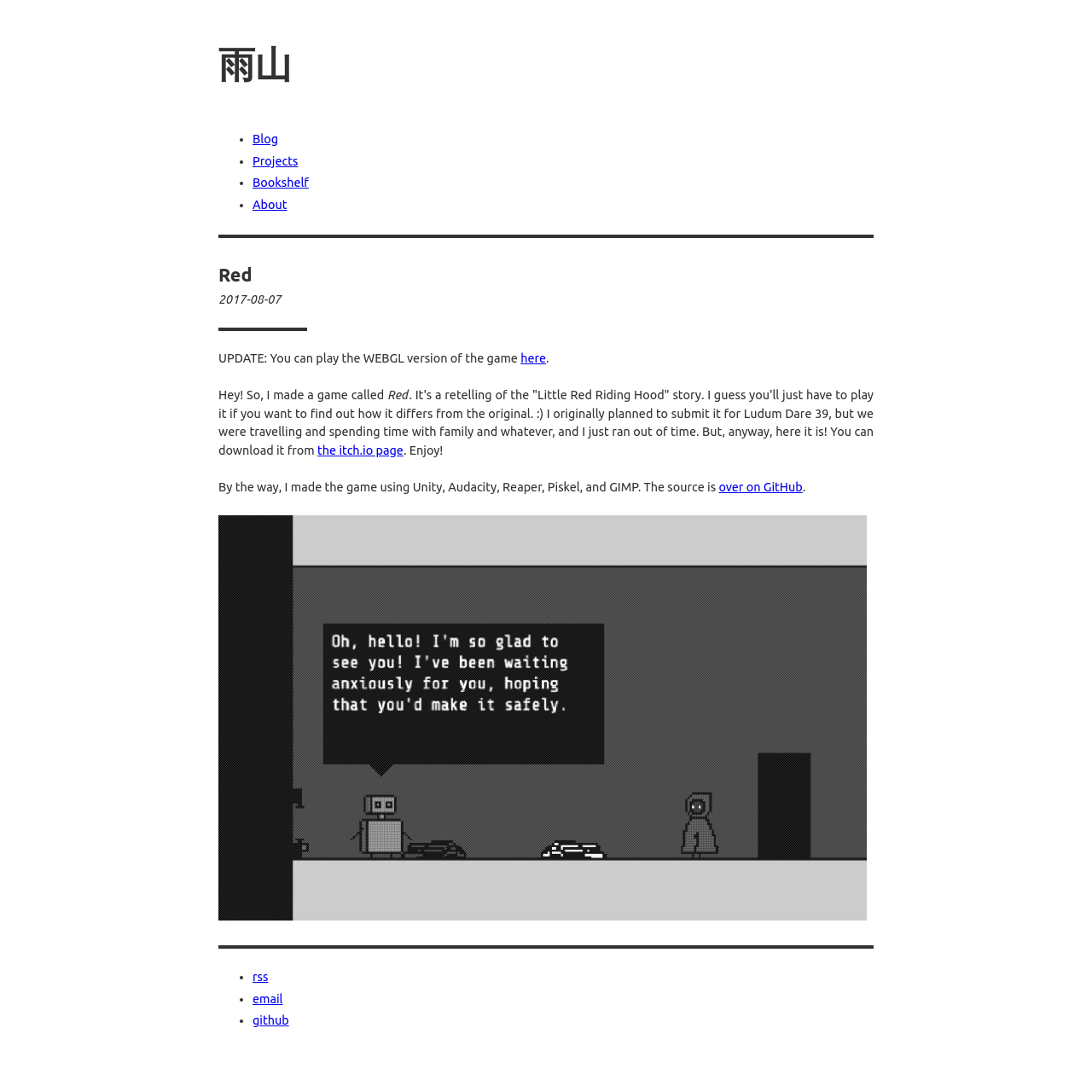Create a detailed description of the webpage's content and layout.

The webpage is titled "雨山" and has a prominent heading with the same title at the top. Below the heading, there is a horizontal navigation menu with four links: "Blog", "Projects", "Bookshelf", and "About". Each link is preceded by a bullet point.

Below the navigation menu, there is a horizontal separator, followed by a heading that reads "Red". The date "2017-08-07" is displayed below the heading. Another horizontal separator separates the date from the main content.

The main content is a blog post about a game called "Red", which is a retelling of the "Little Red Riding Hood" story. The post includes a brief introduction to the game, followed by a link to play the WebGL version of the game. The post also mentions that the game was originally intended to be submitted to Ludum Dare 39 but was not completed in time.

The post continues to describe the game, mentioning that it can be downloaded from the itch.io page, and lists the tools used to create the game, including Unity, Audacity, Reaper, Piskel, and GIMP. The source code is available on GitHub.

Below the text, there is an image related to the game, taking up most of the width of the page. At the bottom of the page, there is another horizontal separator, followed by a section with three links: "rss", "email", and "github", each preceded by a bullet point.